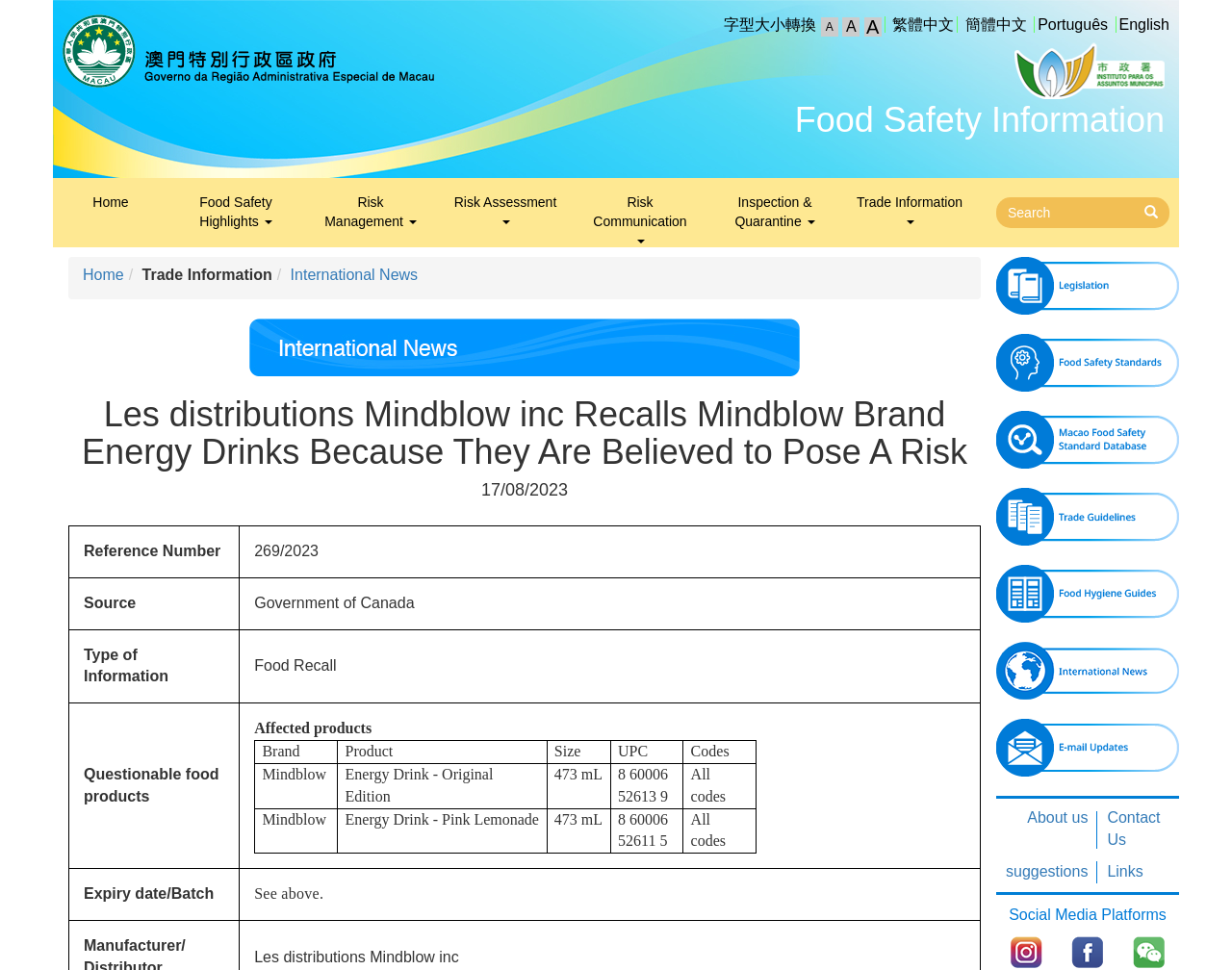What is the purpose of the search box?
Please answer the question as detailed as possible based on the image.

I inferred the purpose of the search box by its location and design. It is placed in the top-right corner of the page, which is a common location for search boxes. Additionally, the search box has a magnifying glass icon, which is a universal symbol for search.